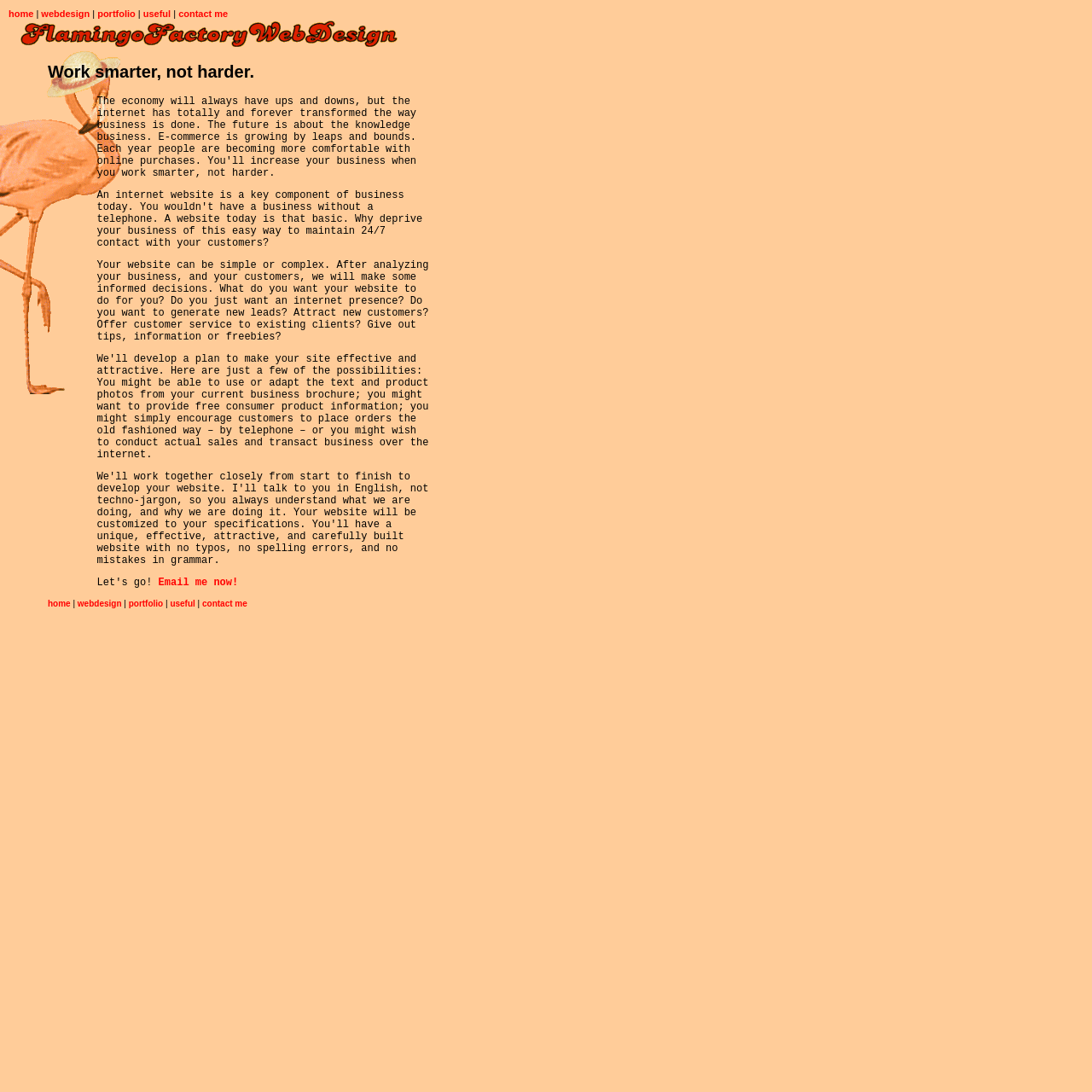Please specify the bounding box coordinates in the format (top-left x, top-left y, bottom-right x, bottom-right y), with values ranging from 0 to 1. Identify the bounding box for the UI component described as follows: contact me

[0.163, 0.008, 0.209, 0.017]